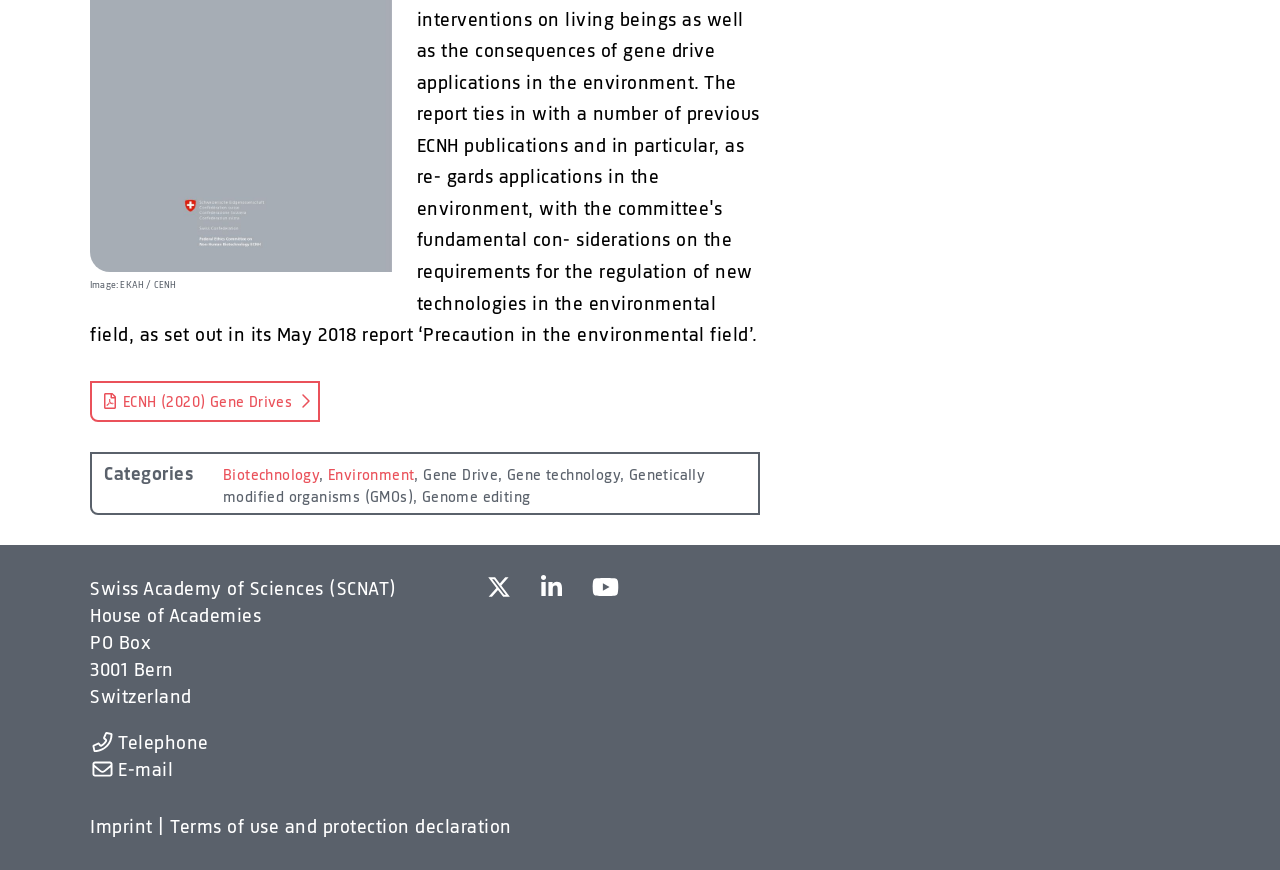Using the image as a reference, answer the following question in as much detail as possible:
What is the name of the gene drive?

The name of the gene drive can be found in the link element with the text 'ECNH (2020) Gene Drives' which is located at the top of the webpage.